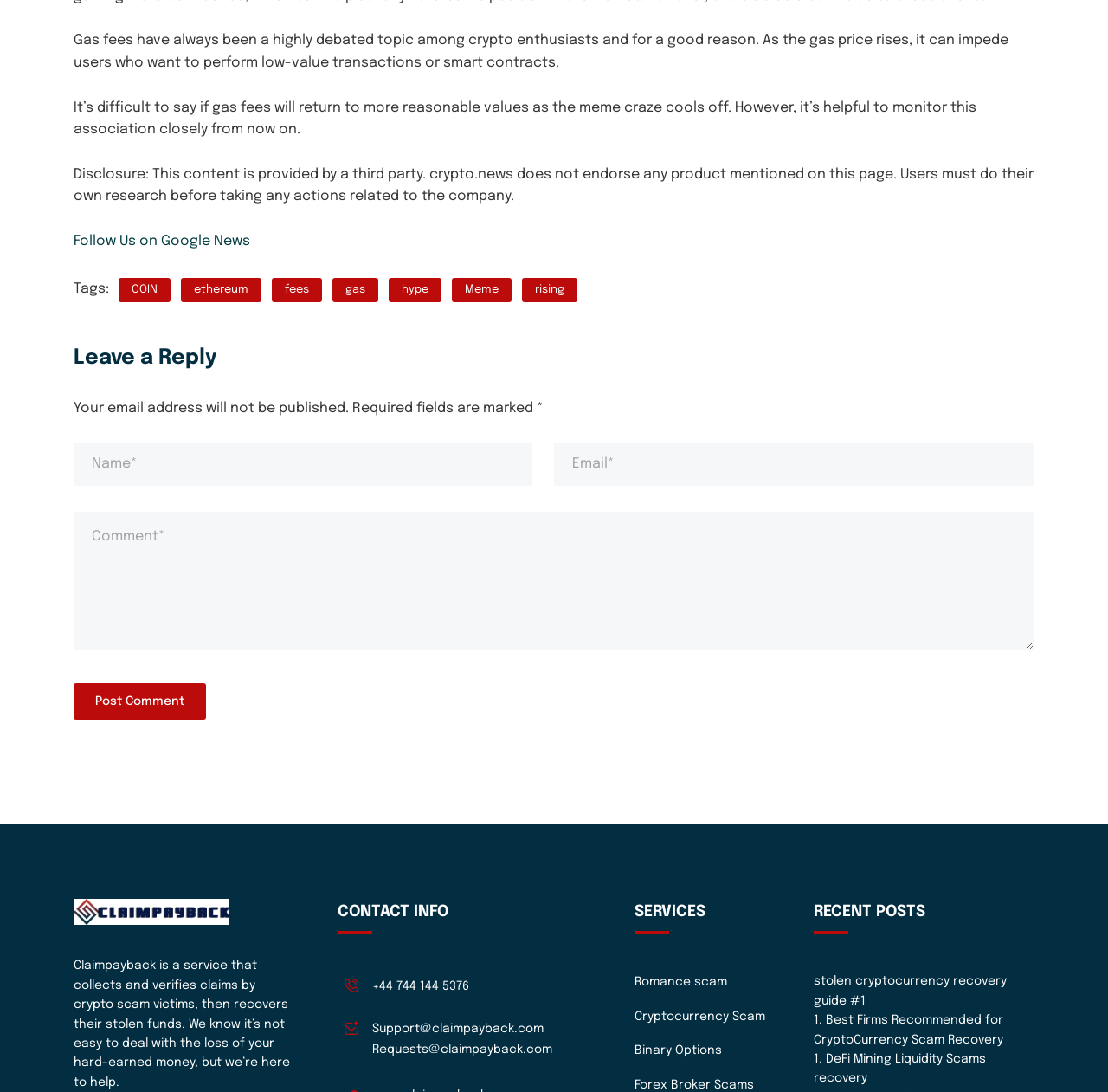What is the purpose of Claimpayback?
Ensure your answer is thorough and detailed.

The purpose of Claimpayback can be determined by reading the text associated with the Claimpayback link, which states that it is a service that collects and verifies claims by crypto scam victims, then recovers their stolen funds. This suggests that the main purpose of Claimpayback is to help victims of crypto scams recover their lost funds.